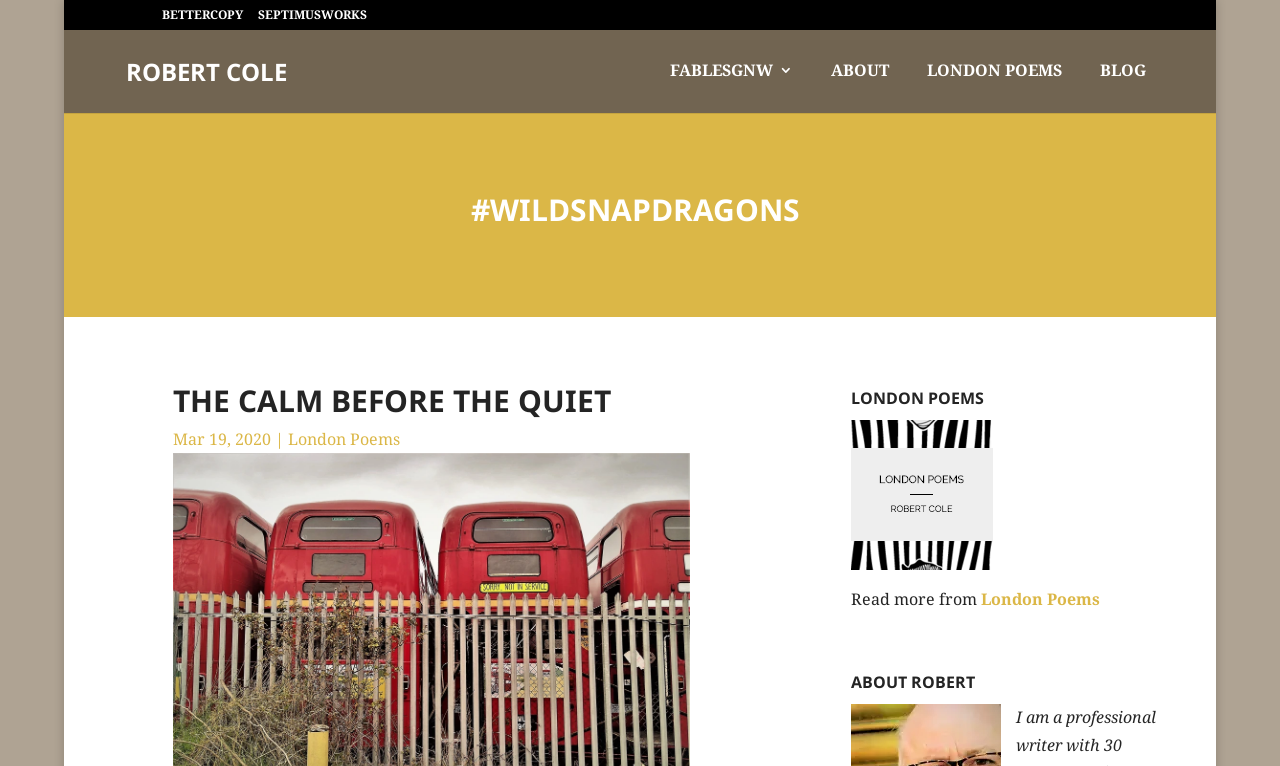Answer succinctly with a single word or phrase:
What is the date of the first blog post?

Mar 19, 2020